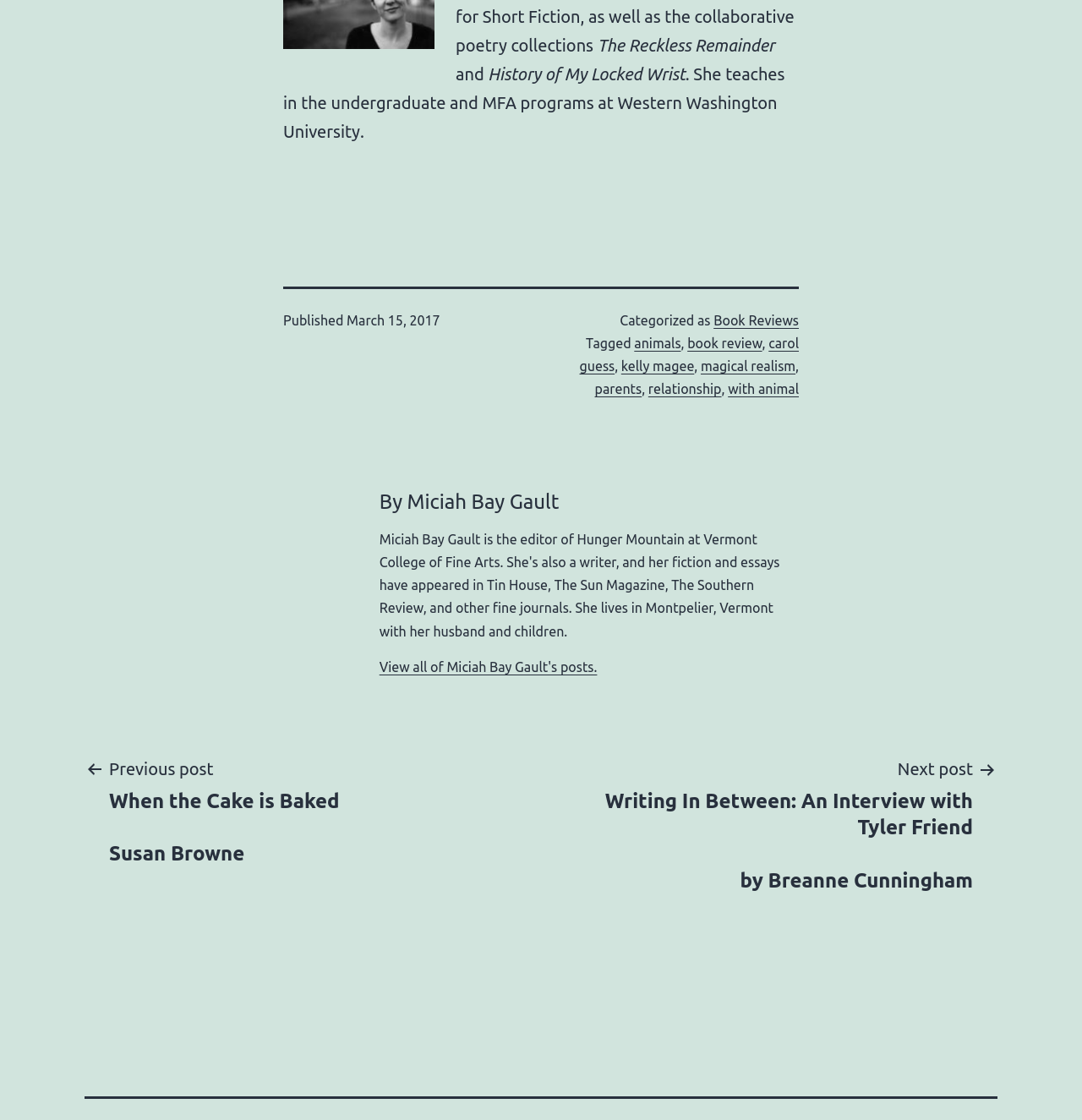Indicate the bounding box coordinates of the element that must be clicked to execute the instruction: "Read the next post". The coordinates should be given as four float numbers between 0 and 1, i.e., [left, top, right, bottom].

[0.508, 0.674, 0.922, 0.798]